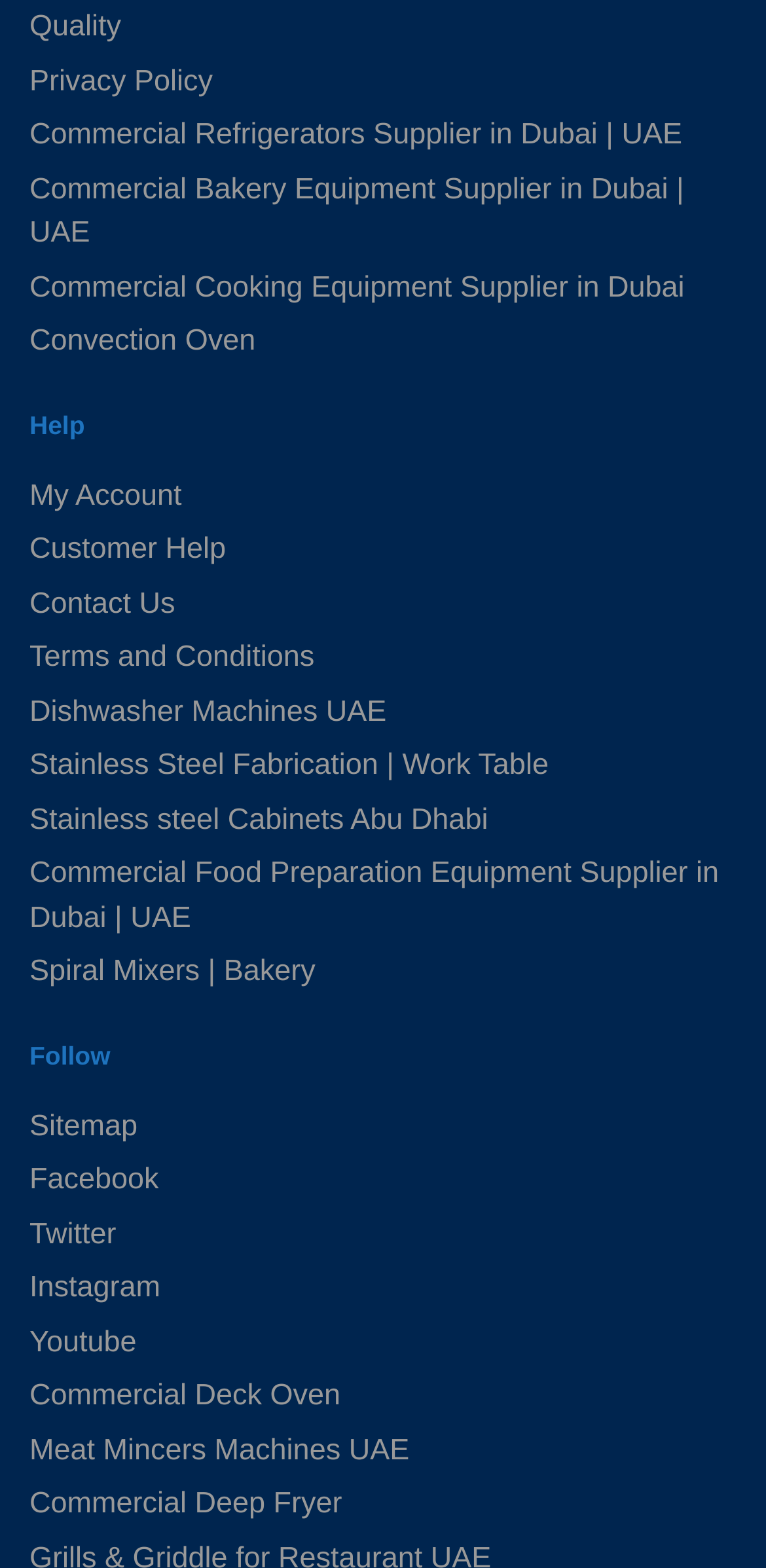Determine the bounding box coordinates for the clickable element required to fulfill the instruction: "Contact the company". Provide the coordinates as four float numbers between 0 and 1, i.e., [left, top, right, bottom].

[0.038, 0.374, 0.229, 0.395]